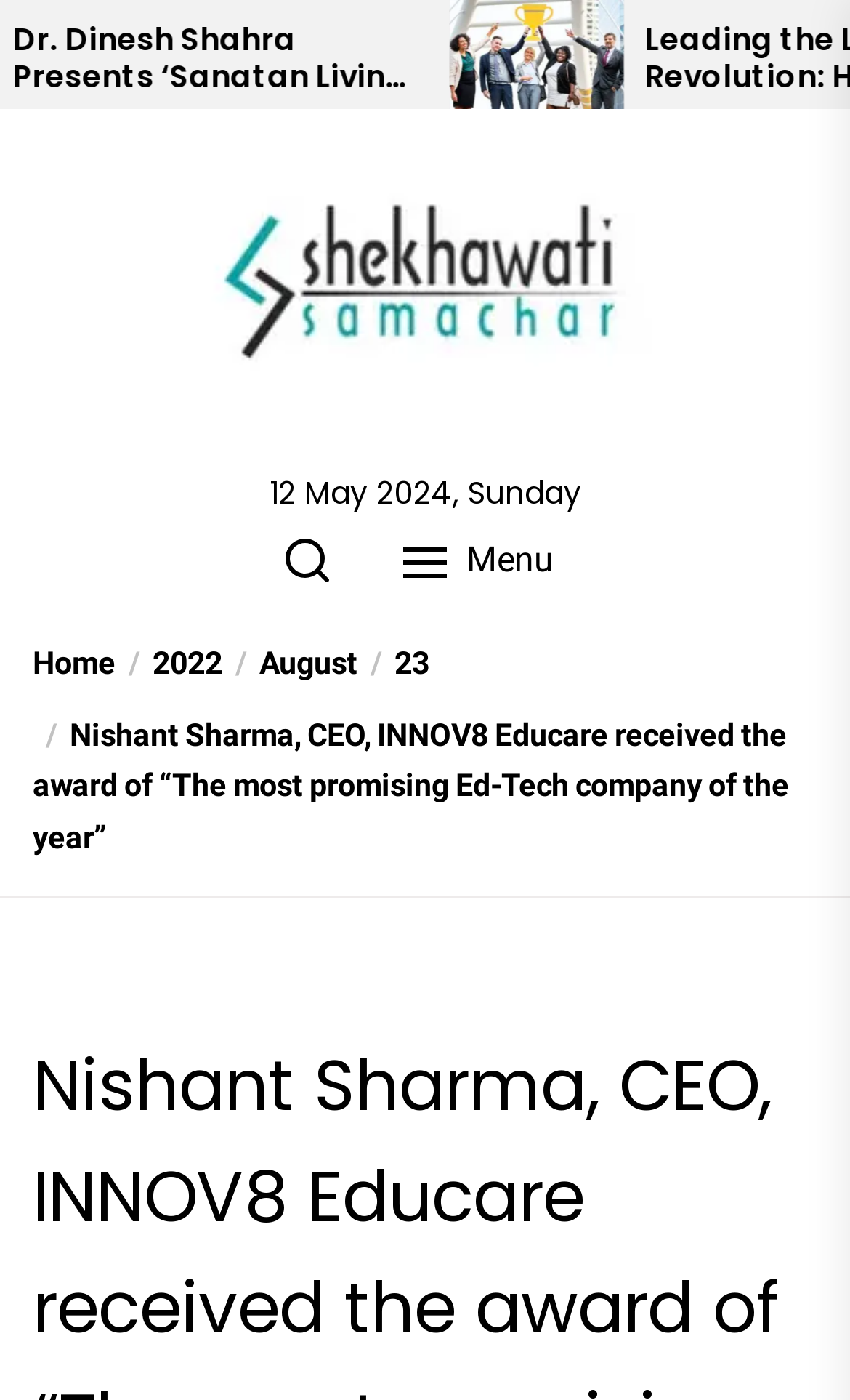How many breadcrumb links are there?
Using the information from the image, answer the question thoroughly.

I counted the number of links within the navigation element with the description 'Breadcrumbs' and found 5 links: 'Home', '/2022', '/August', '/23', and '/Nishant Sharma, CEO, INNOV8 Educare received the award of “The most promising Ed-Tech company of the year”'.